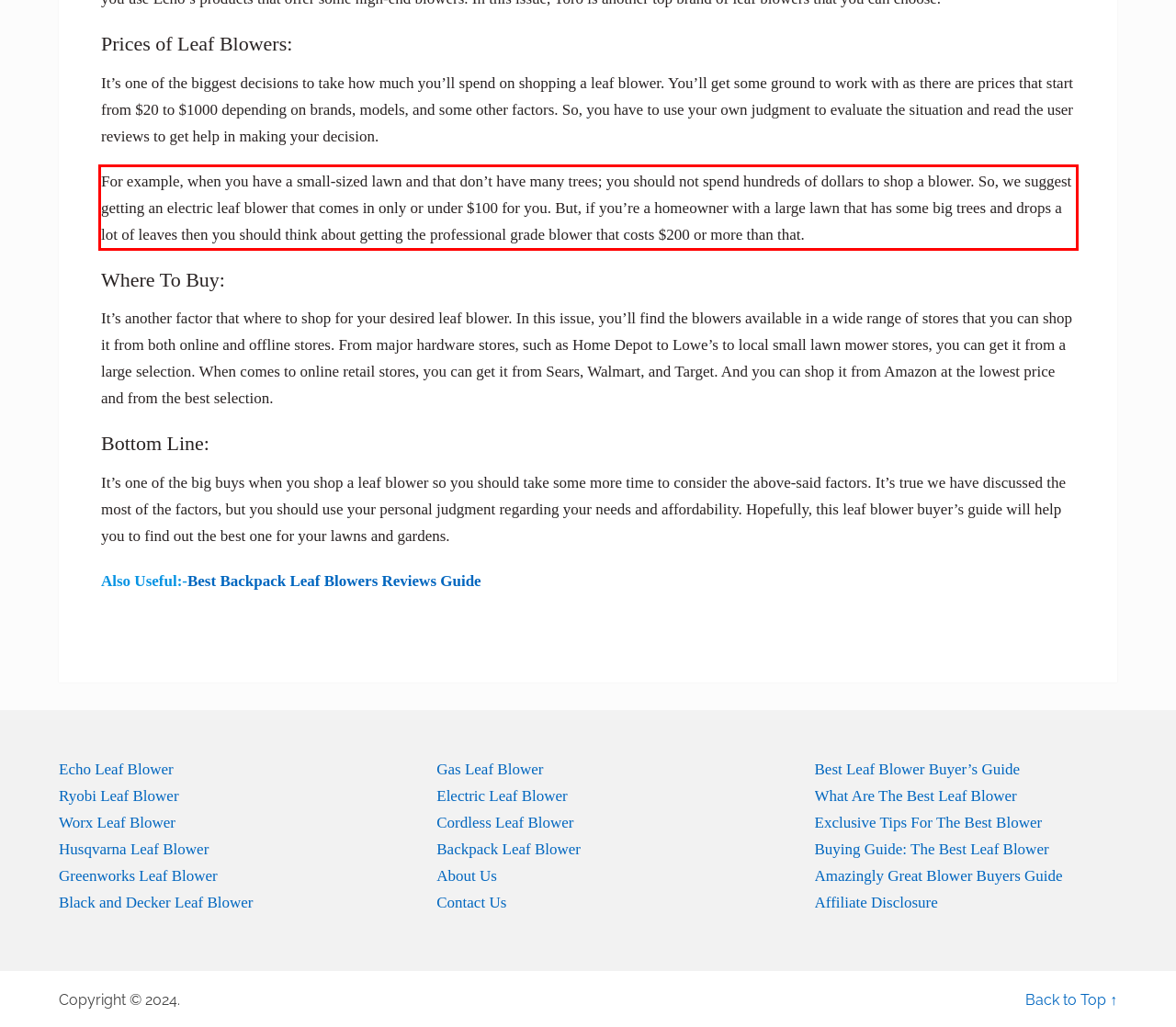You have a screenshot of a webpage with a UI element highlighted by a red bounding box. Use OCR to obtain the text within this highlighted area.

For example, when you have a small-sized lawn and that don’t have many trees; you should not spend hundreds of dollars to shop a blower. So, we suggest getting an electric leaf blower that comes in only or under $100 for you. But, if you’re a homeowner with a large lawn that has some big trees and drops a lot of leaves then you should think about getting the professional grade blower that costs $200 or more than that.